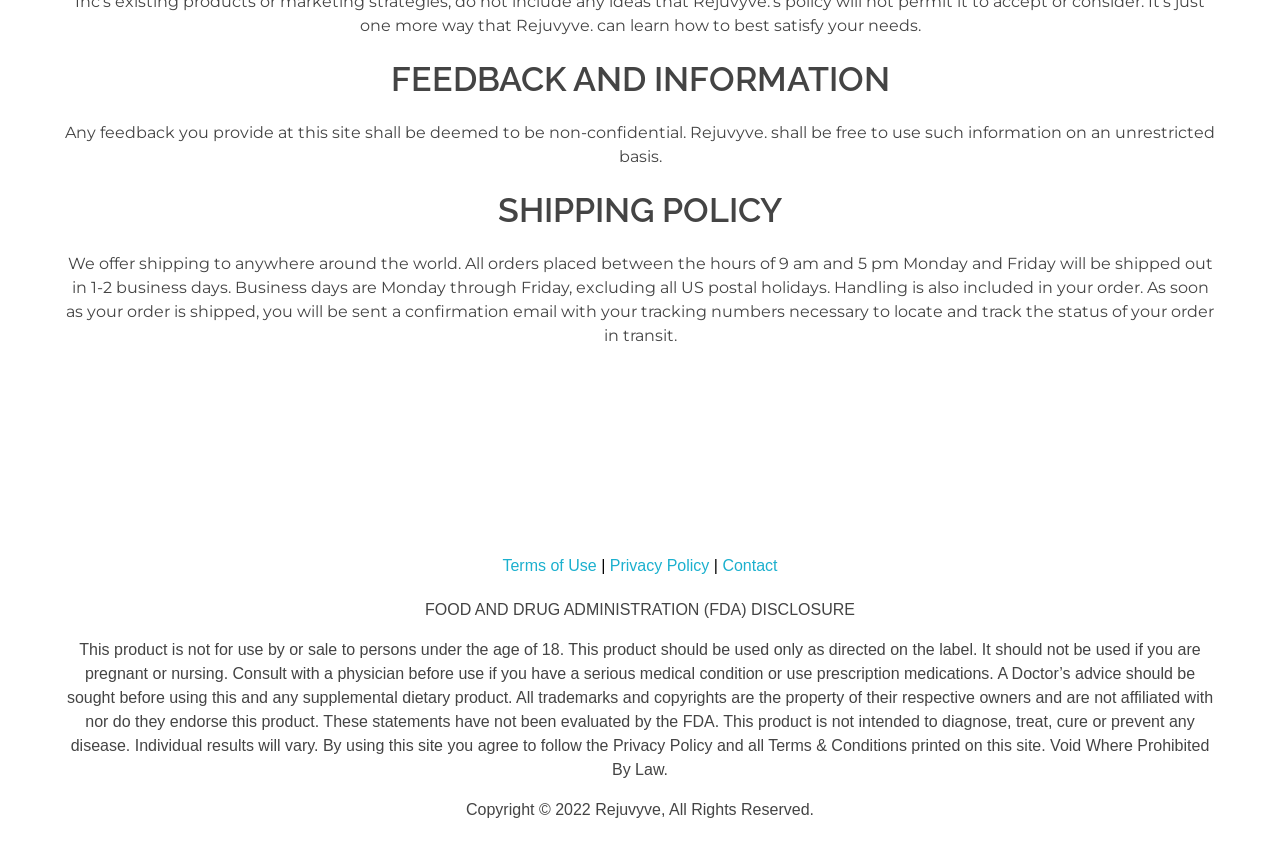For the element described, predict the bounding box coordinates as (top-left x, top-left y, bottom-right x, bottom-right y). All values should be between 0 and 1. Element description: Contact

[0.564, 0.657, 0.607, 0.677]